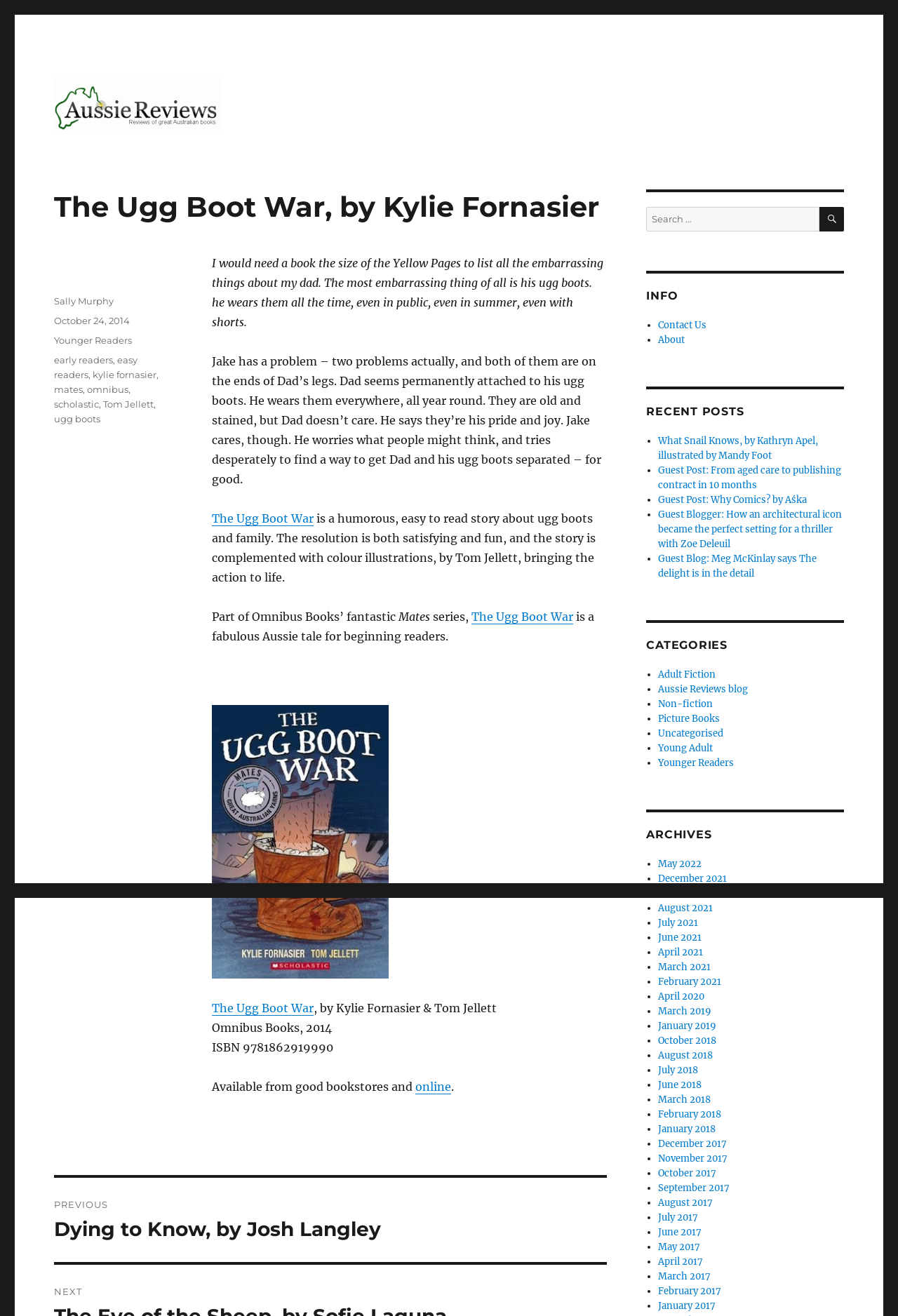Please identify the bounding box coordinates of where to click in order to follow the instruction: "Go to the previous post".

[0.06, 0.895, 0.676, 0.959]